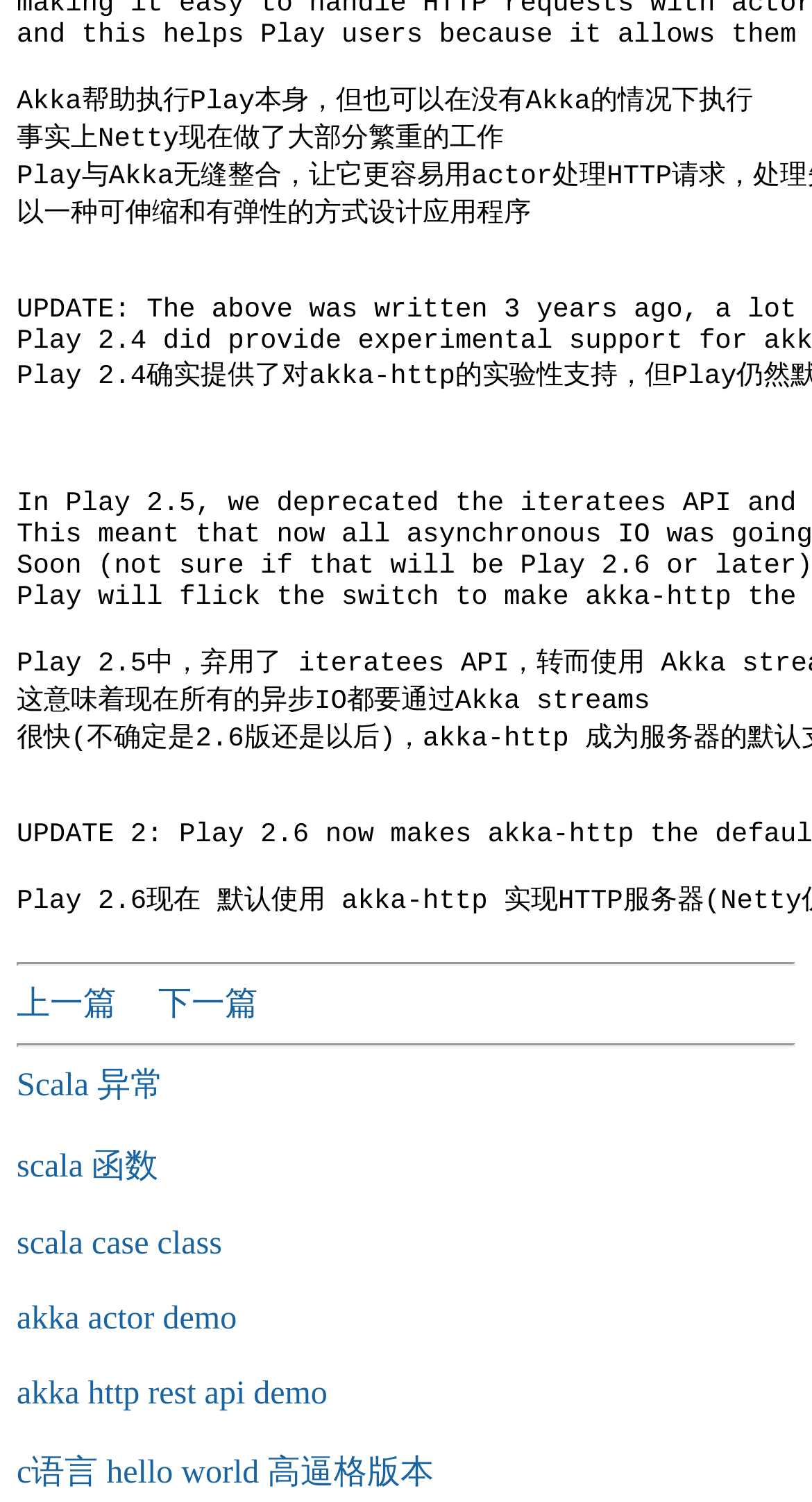Kindly provide the bounding box coordinates of the section you need to click on to fulfill the given instruction: "view Scala functions".

[0.021, 0.765, 0.195, 0.789]